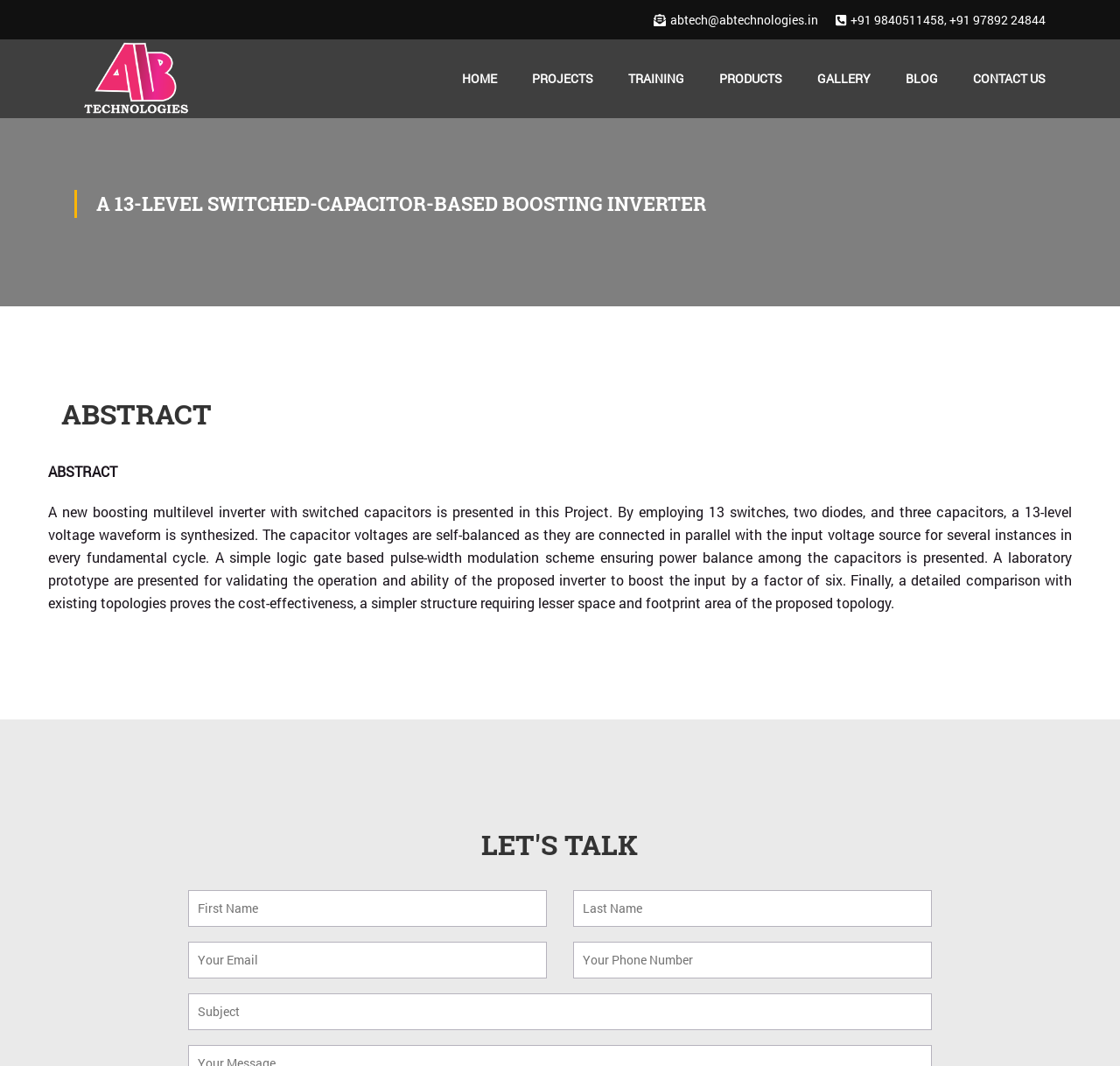Find the bounding box coordinates of the area to click in order to follow the instruction: "Click the HOME link".

[0.412, 0.062, 0.444, 0.086]